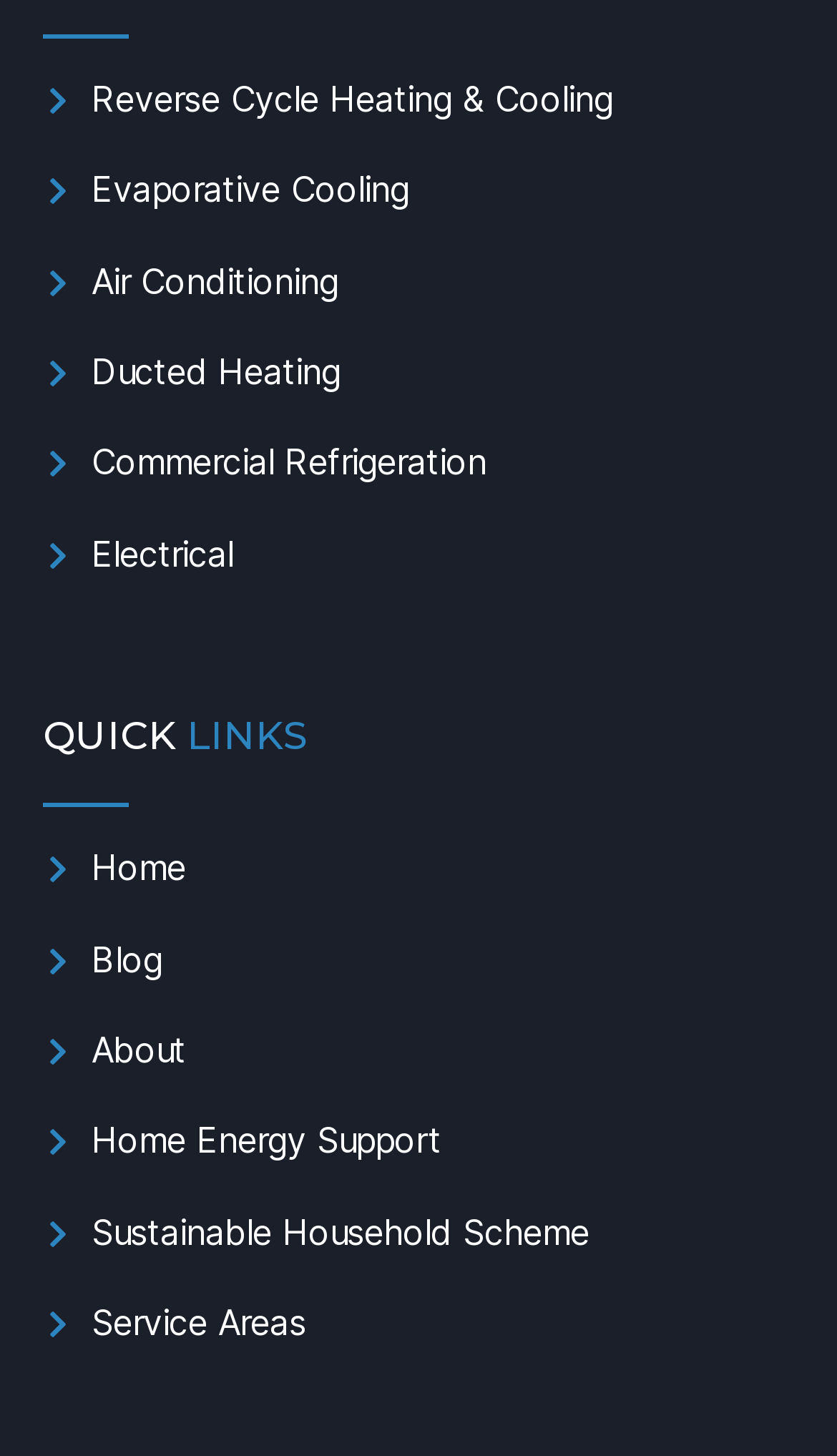What is the category of the 'Commercial Refrigeration' link?
Kindly give a detailed and elaborate answer to the question.

Based on the context of the webpage and the other links listed, such as 'Reverse Cycle Heating & Cooling' and 'Air Conditioning', it can be inferred that the 'Commercial Refrigeration' link falls under the category of heating and cooling services.